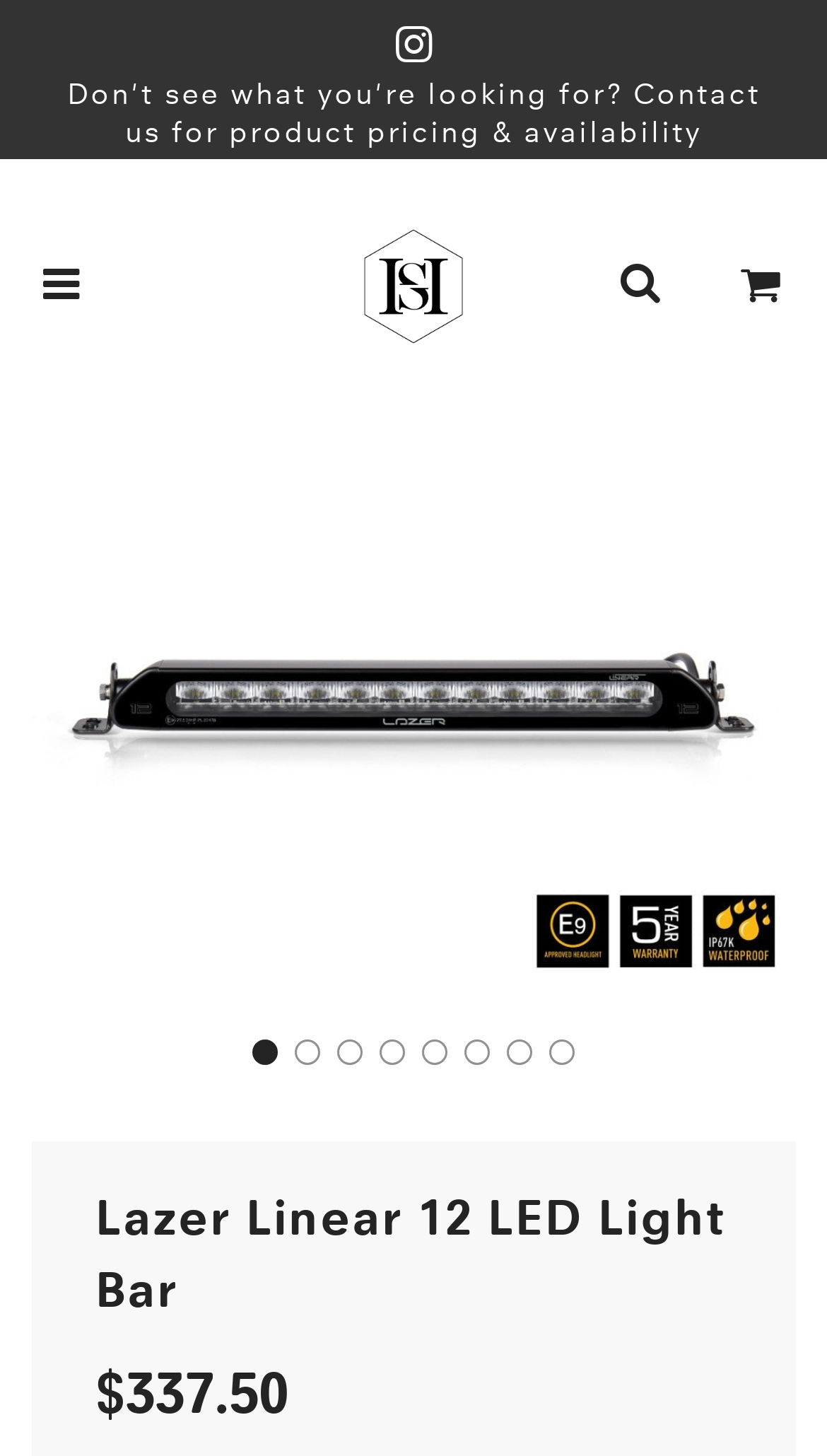Please find the bounding box coordinates in the format (top-left x, top-left y, bottom-right x, bottom-right y) for the given element description. Ensure the coordinates are floating point numbers between 0 and 1. Description: aria-label="Go to slide 3"

[0.408, 0.714, 0.438, 0.731]